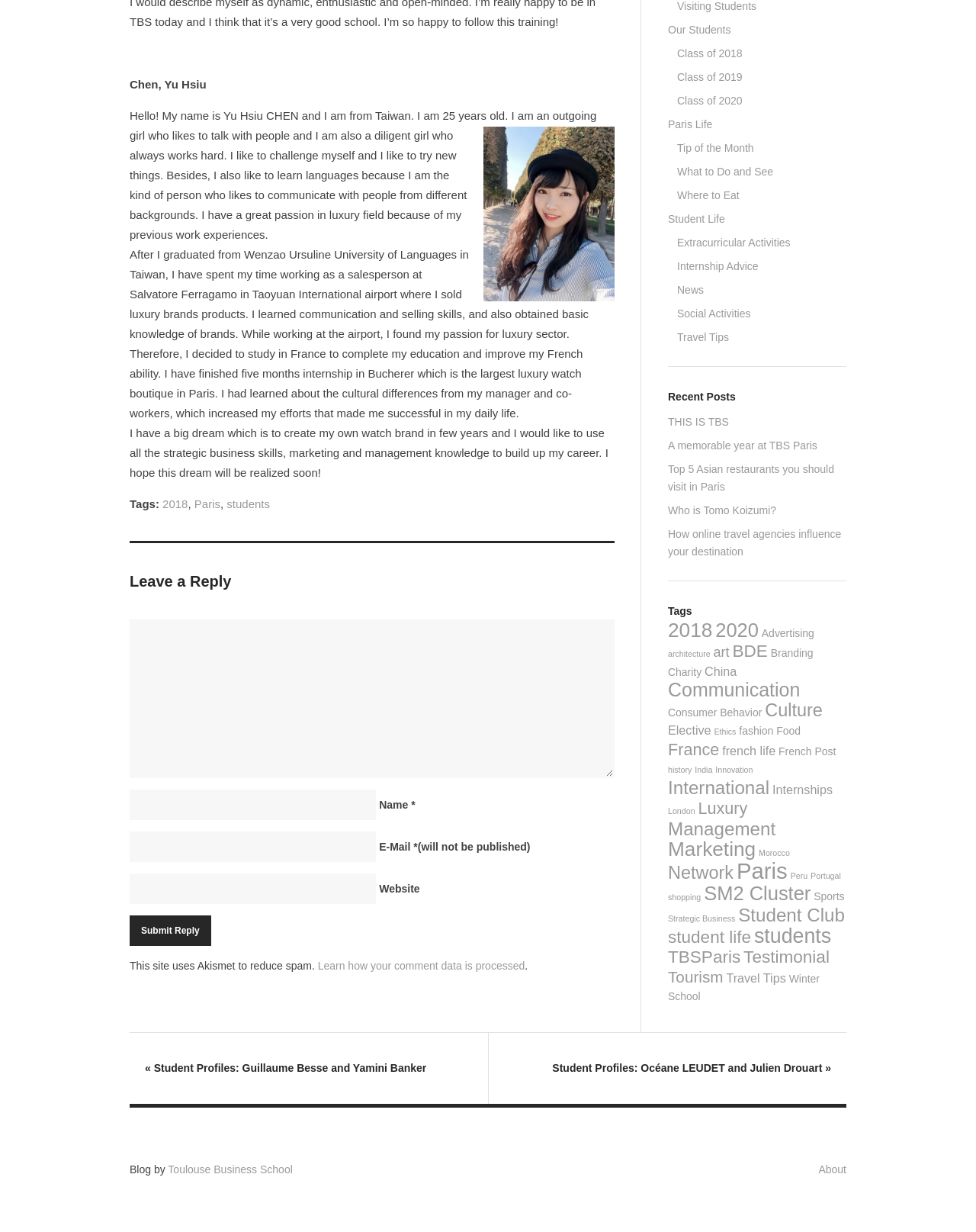Locate the bounding box coordinates of the clickable area needed to fulfill the instruction: "Read about the class of 2018".

[0.684, 0.034, 0.867, 0.053]